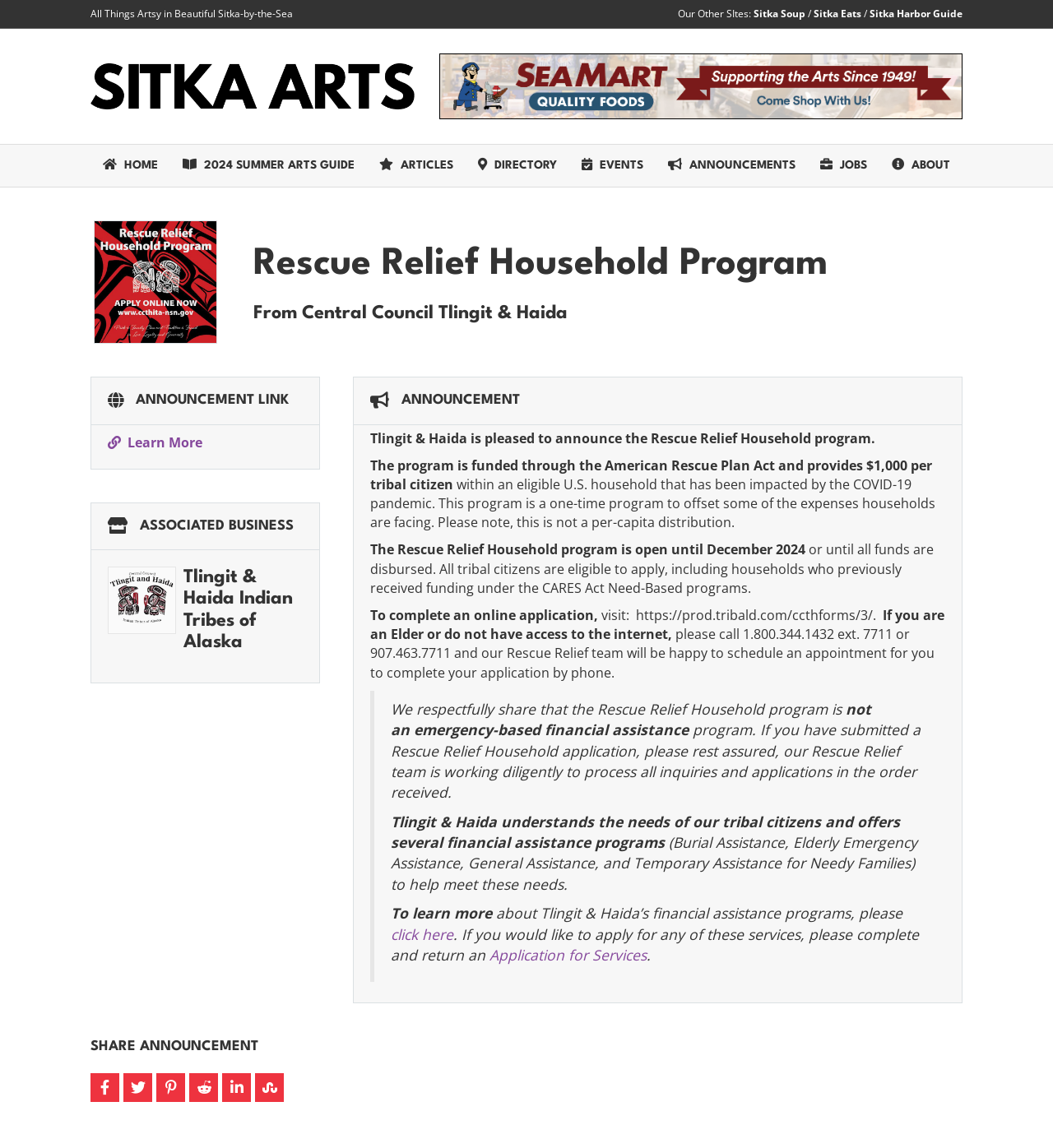What is the deadline to apply for the program?
Using the information from the image, give a concise answer in one word or a short phrase.

December 2024